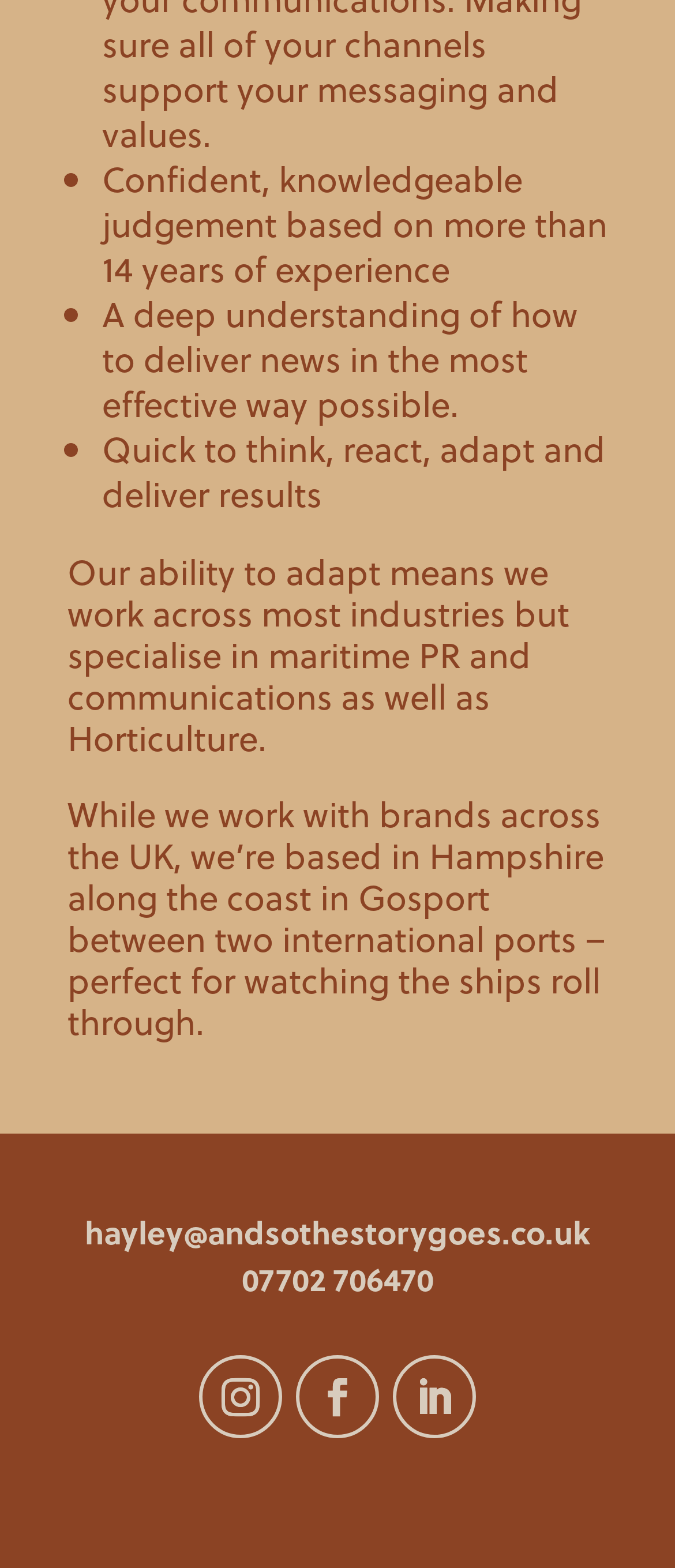Given the element description, predict the bounding box coordinates in the format (top-left x, top-left y, bottom-right x, bottom-right y). Make sure all values are between 0 and 1. Here is the element description: 07702 706470

[0.358, 0.801, 0.642, 0.83]